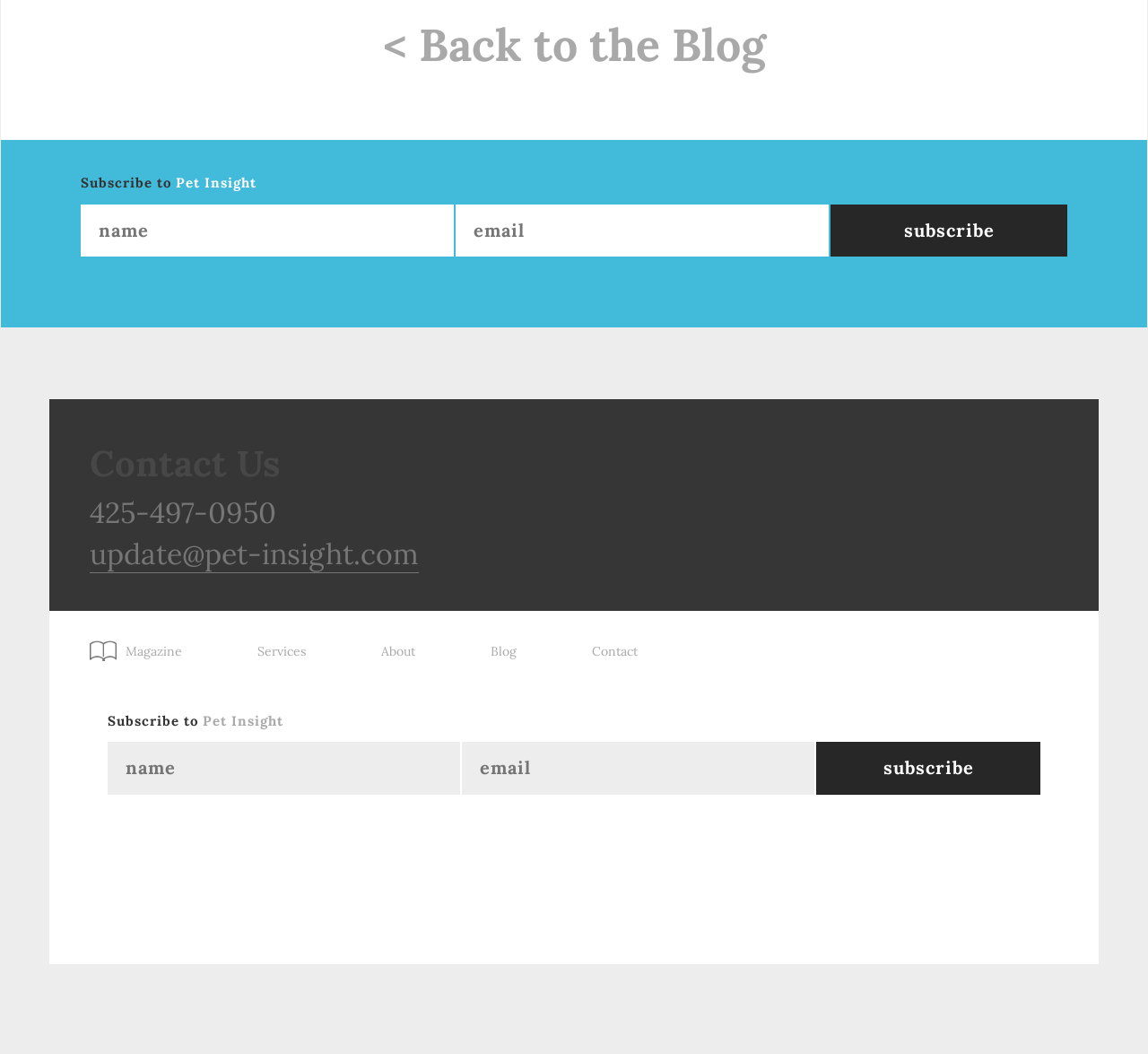Provide the bounding box coordinates of the area you need to click to execute the following instruction: "go back to the blog".

[0.333, 0.015, 0.667, 0.07]